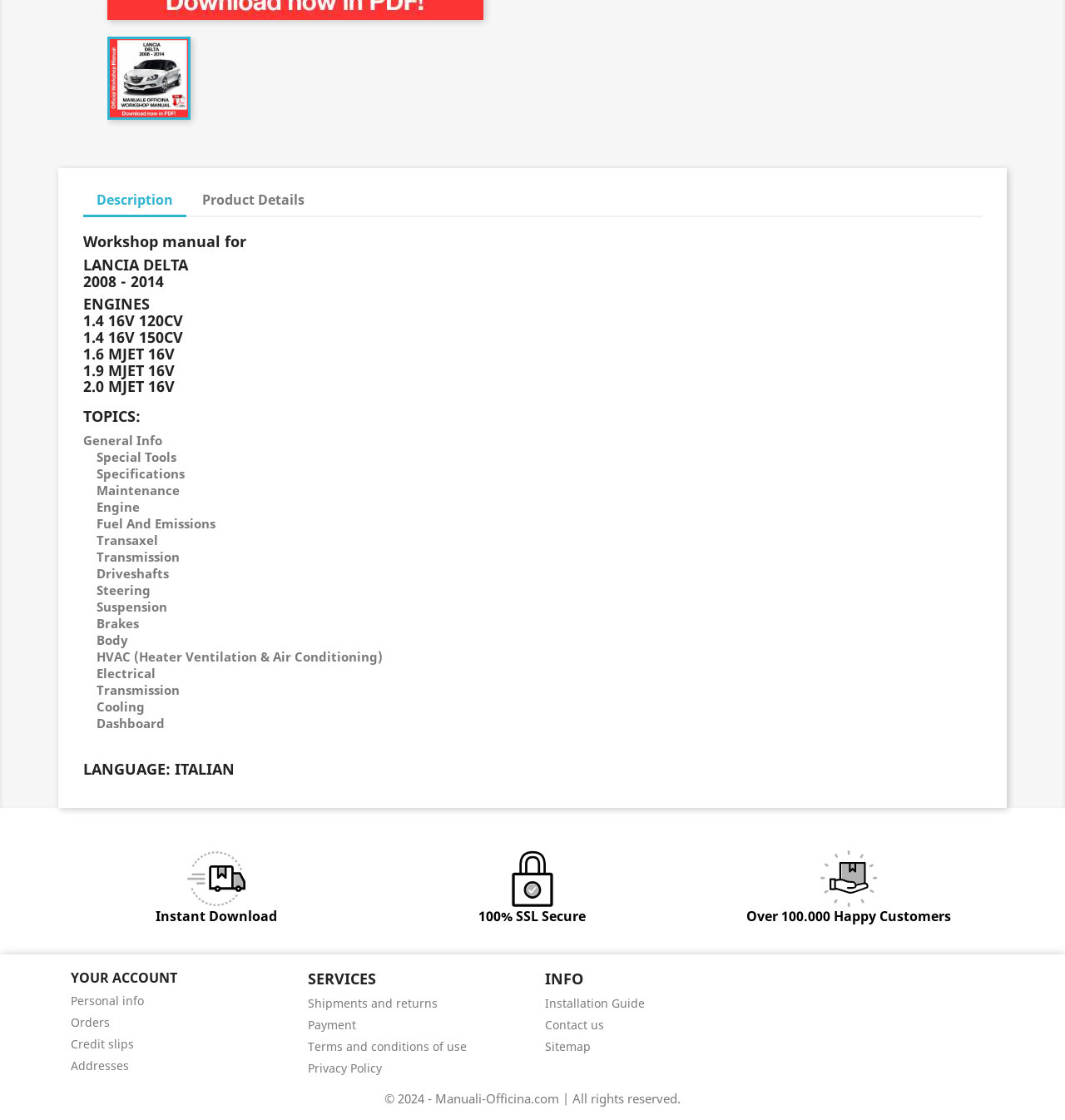Find and provide the bounding box coordinates for the UI element described with: "Sitemap".

[0.512, 0.927, 0.555, 0.941]